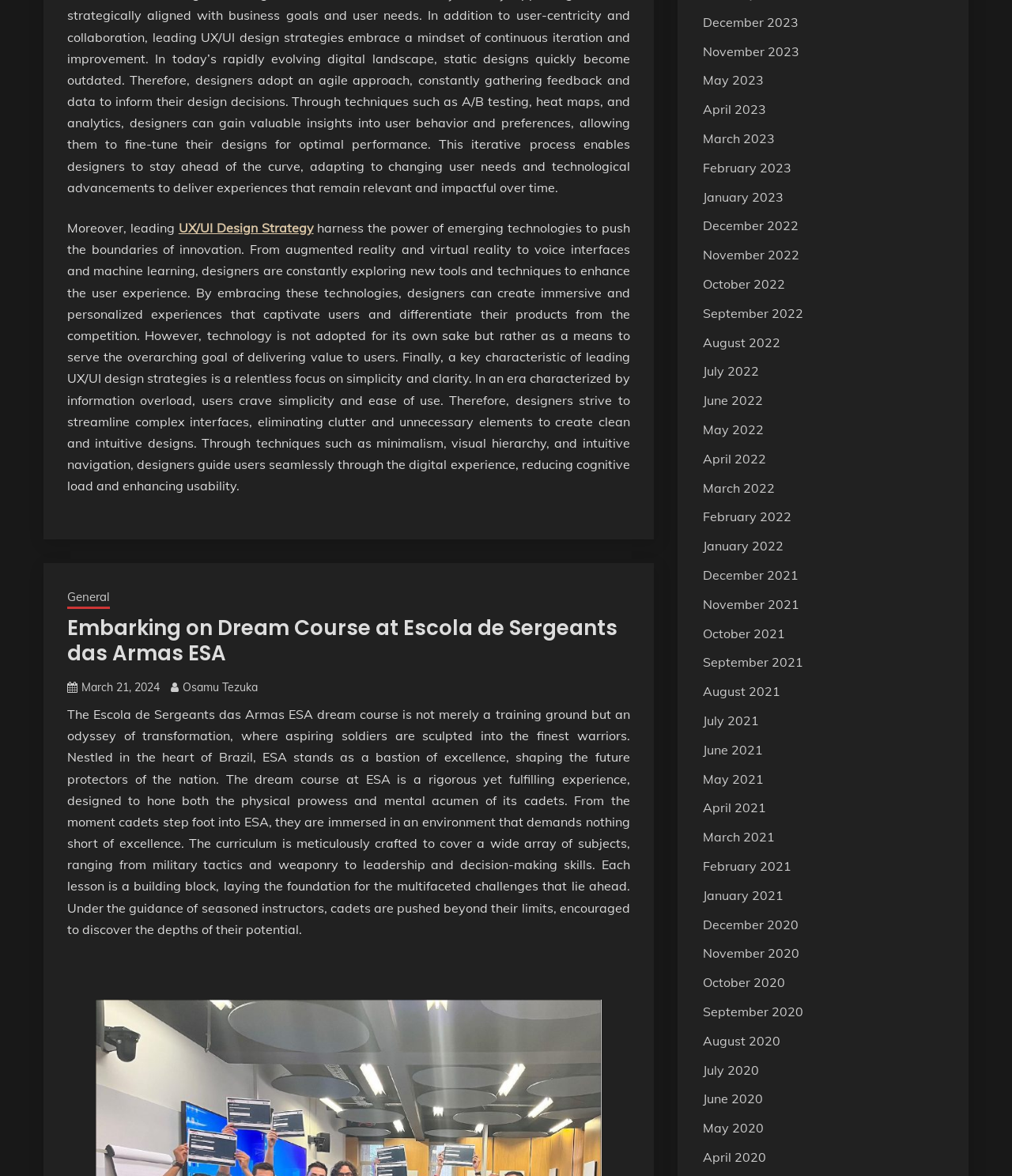Using the provided element description "March 21, 2024March 22, 2024", determine the bounding box coordinates of the UI element.

[0.08, 0.578, 0.158, 0.59]